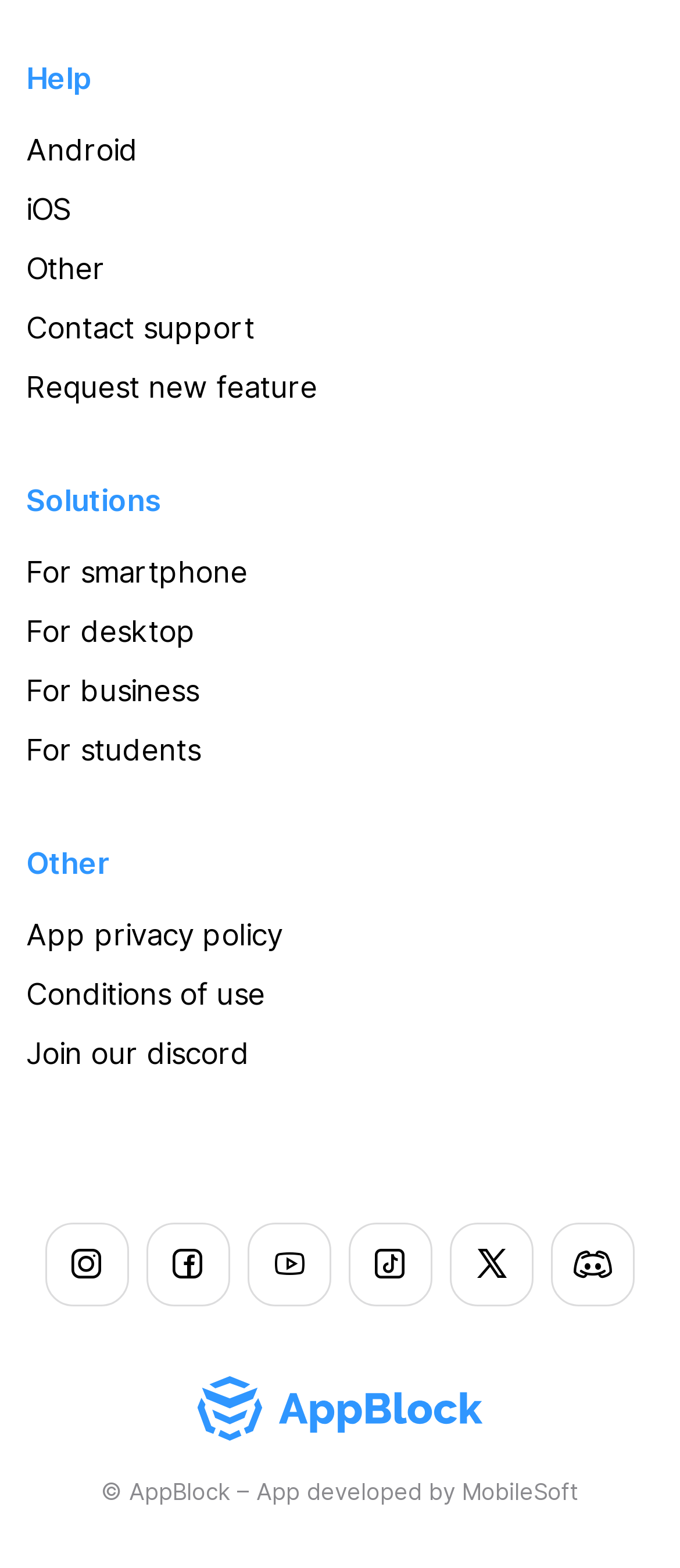Refer to the element description title="TikTok" and identify the corresponding bounding box in the screenshot. Format the coordinates as (top-left x, top-left y, bottom-right x, bottom-right y) with values in the range of 0 to 1.

[0.513, 0.78, 0.636, 0.833]